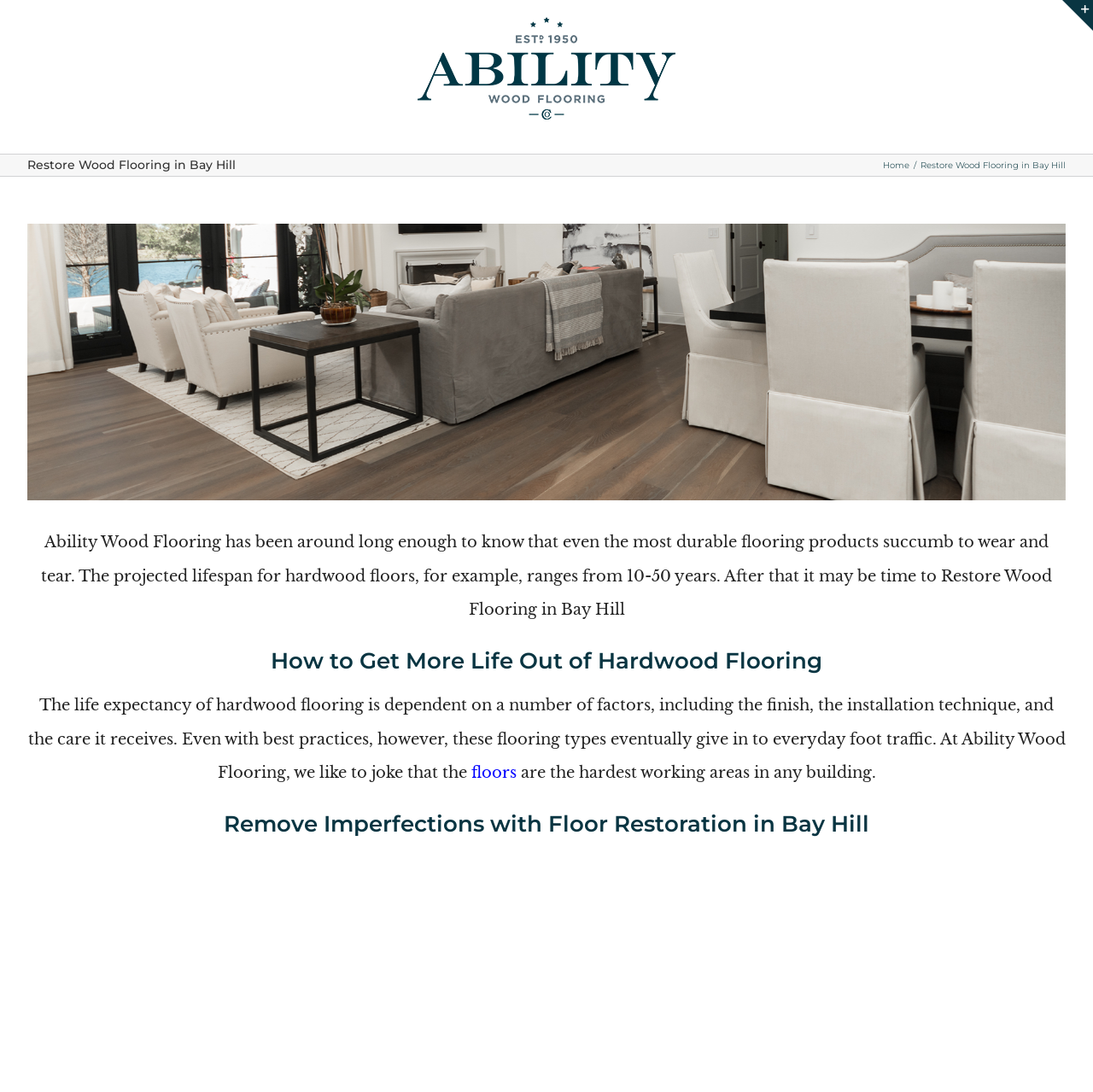Create a detailed description of the webpage's content and layout.

The webpage is about Ability Wood Flooring, a company that specializes in restoring wood flooring in Bay Hill. At the top left of the page, there is a navigation menu labeled "Main Menu". Next to it, on the top center, is the company's logo, an image with the text "Ability Wood Flooring Logo". 

Below the logo, there is a page title bar with a heading that reads "Restore Wood Flooring in Bay Hill". To the right of the heading, there are two links: "Home" and "College Park Flooring Services", the latter of which has an associated image. 

The main content of the page starts with a block of text that explains the importance of restoring wood flooring, mentioning that even durable flooring products can succumb to wear and tear over time. This text is followed by a heading that reads "How to Get More Life Out of Hardwood Flooring". 

Below this heading, there is another block of text that discusses the factors that affect the life expectancy of hardwood flooring, including the finish, installation technique, and care. This text includes a link to the word "floors". The text continues, describing the floors as the hardest working areas in any building. 

Further down the page, there is a heading that reads "Remove Imperfections with Floor Restoration in Bay Hill". At the top right corner of the page, there is a link to toggle a sliding bar area.